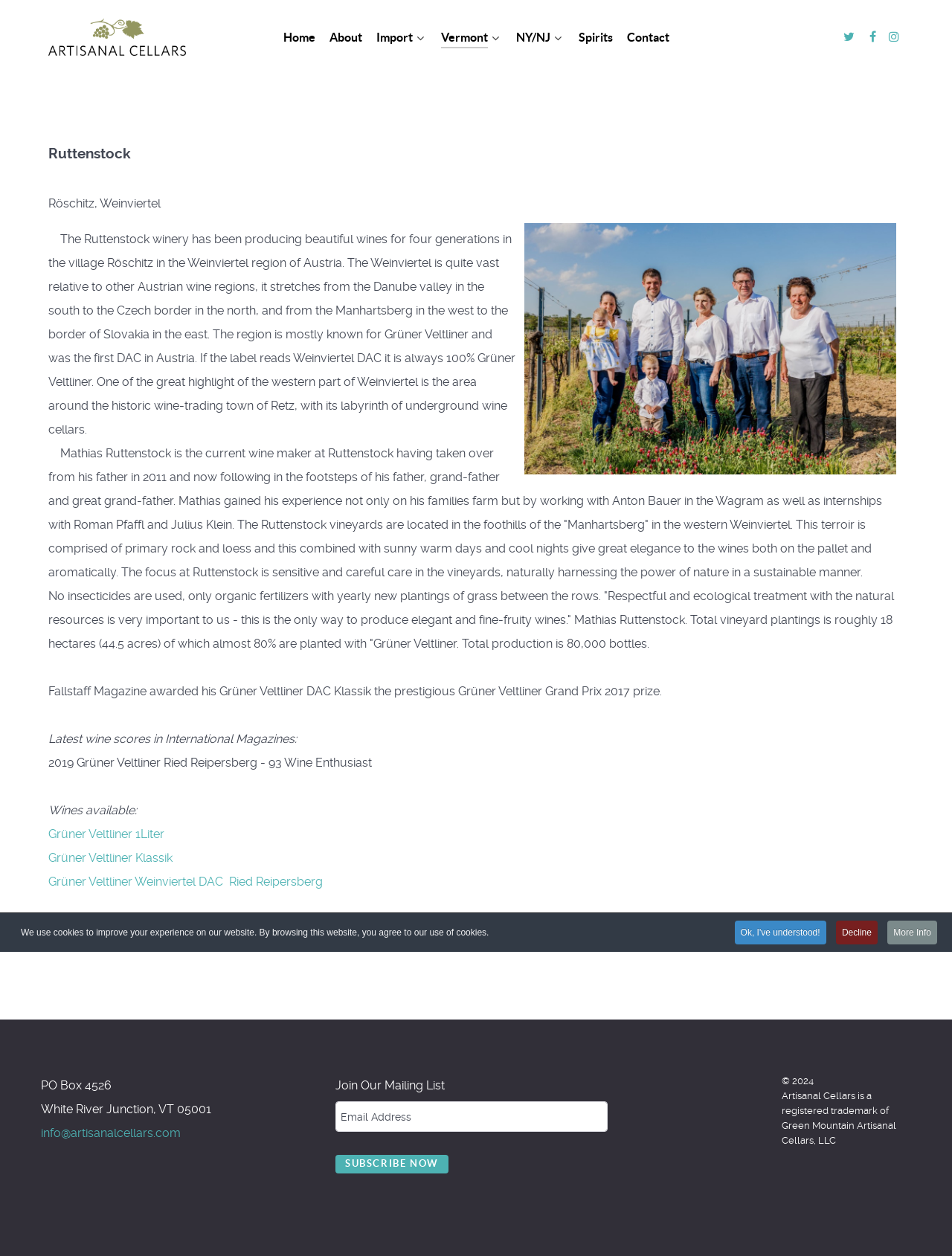What is the company name of Artisanal Cellars?
Please provide a single word or phrase as your answer based on the screenshot.

Green Mountain Artisanal Cellars, LLC